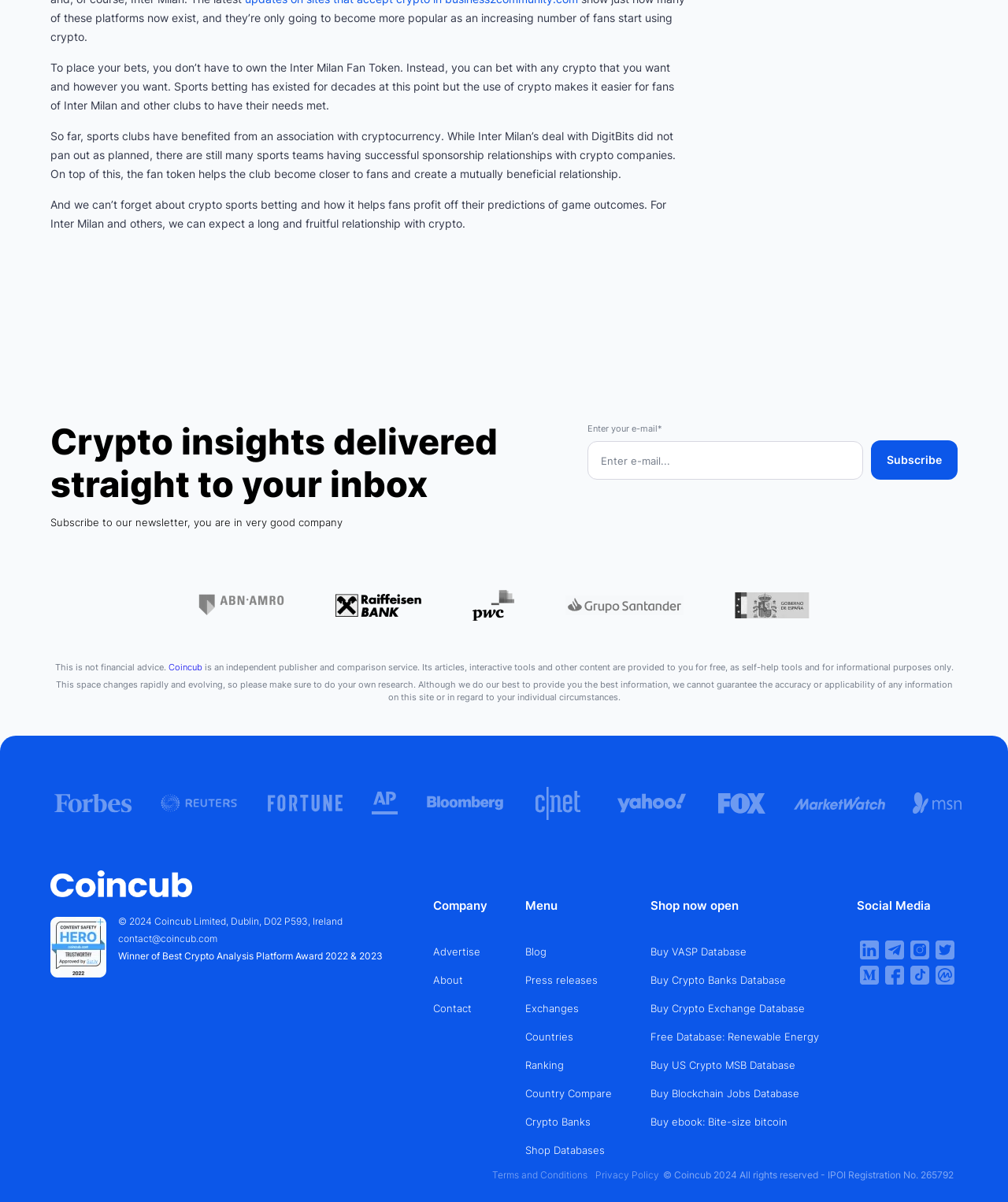Determine the coordinates of the bounding box that should be clicked to complete the instruction: "View the footer partner logos". The coordinates should be represented by four float numbers between 0 and 1: [left, top, right, bottom].

[0.05, 0.656, 0.127, 0.686]